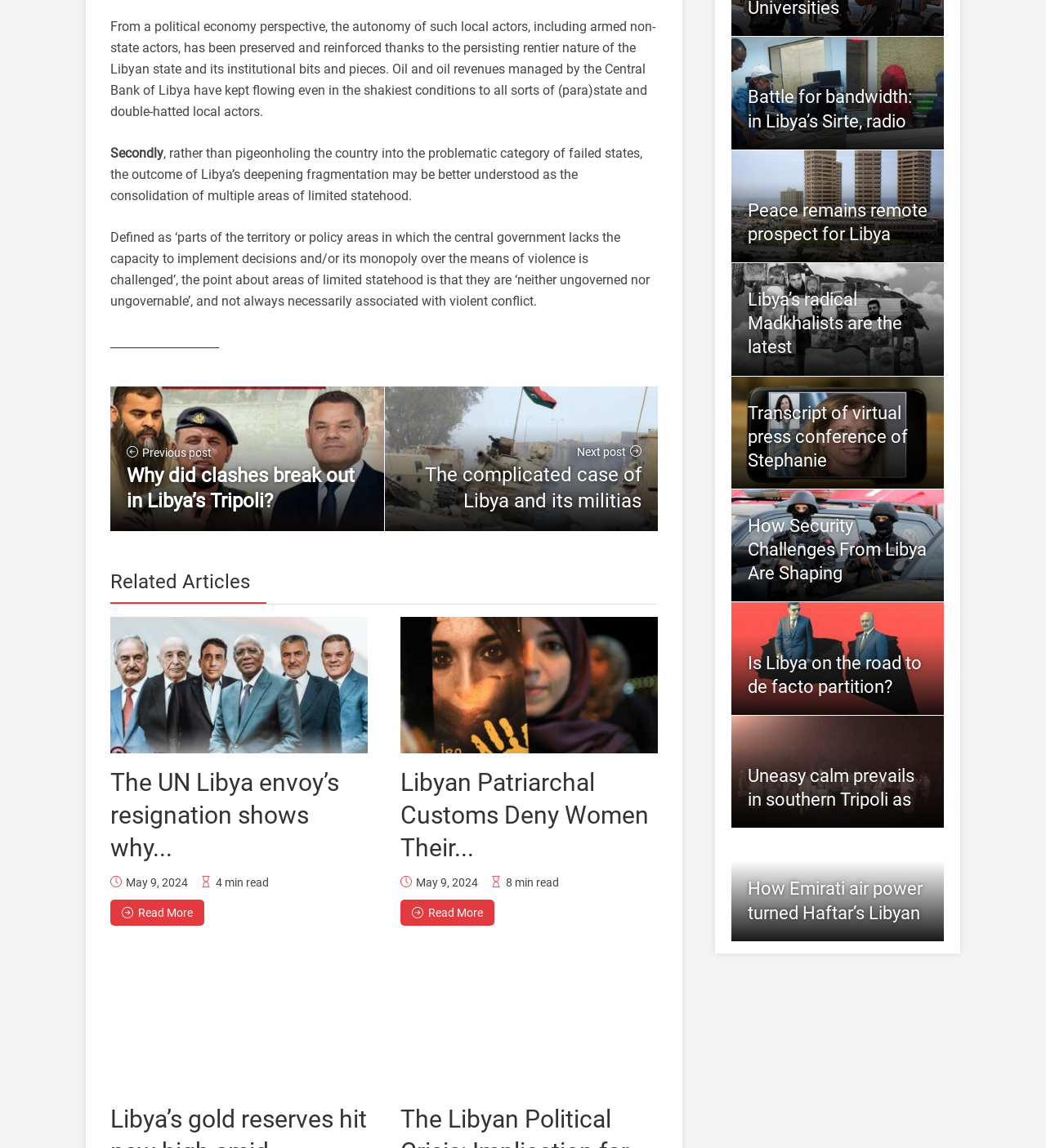Refer to the screenshot and answer the following question in detail:
What is the date of the first related article?

I looked at the first article element under the 'Related Articles' heading and found the date 'May 9, 2024', which is the publication date of the article.